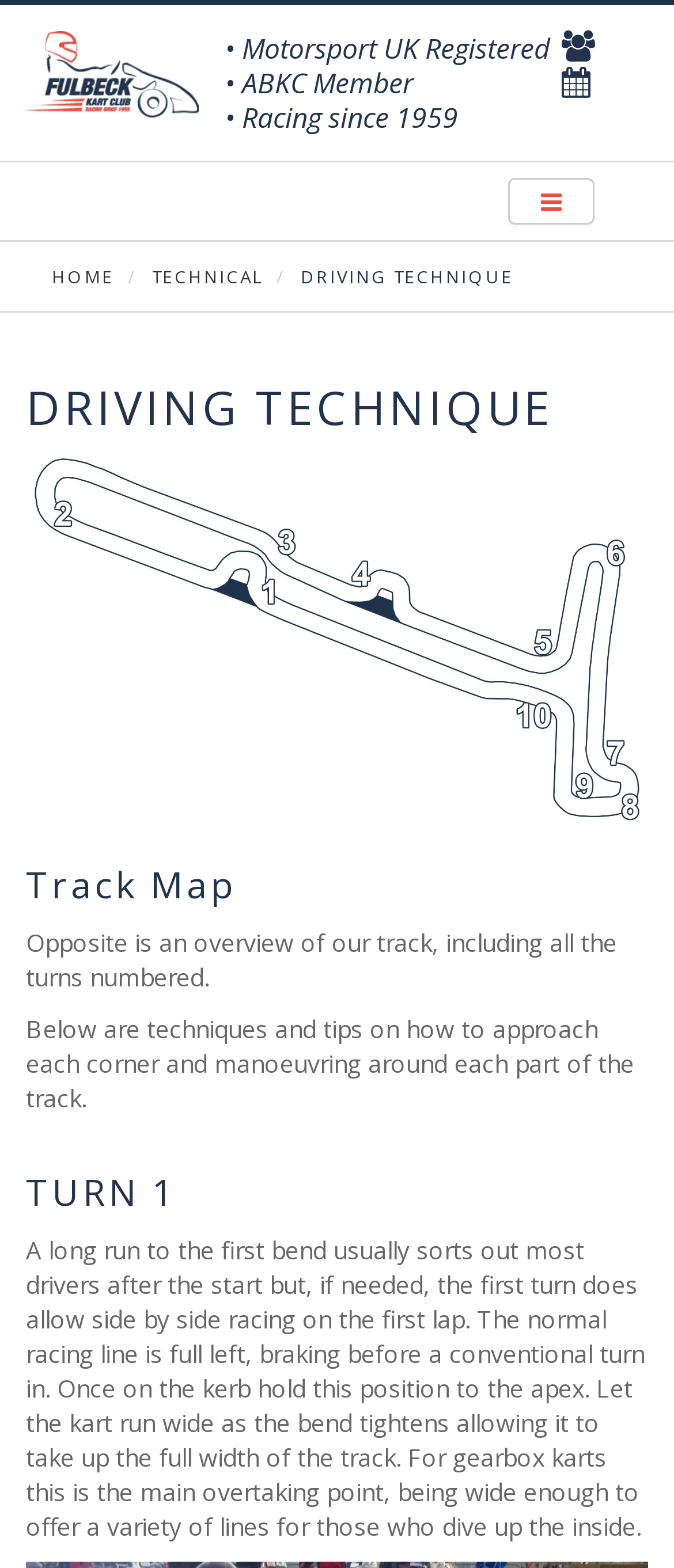Provide the bounding box coordinates of the HTML element described by the text: "Driving Technique". The coordinates should be in the format [left, top, right, bottom] with values between 0 and 1.

[0.446, 0.169, 0.762, 0.184]